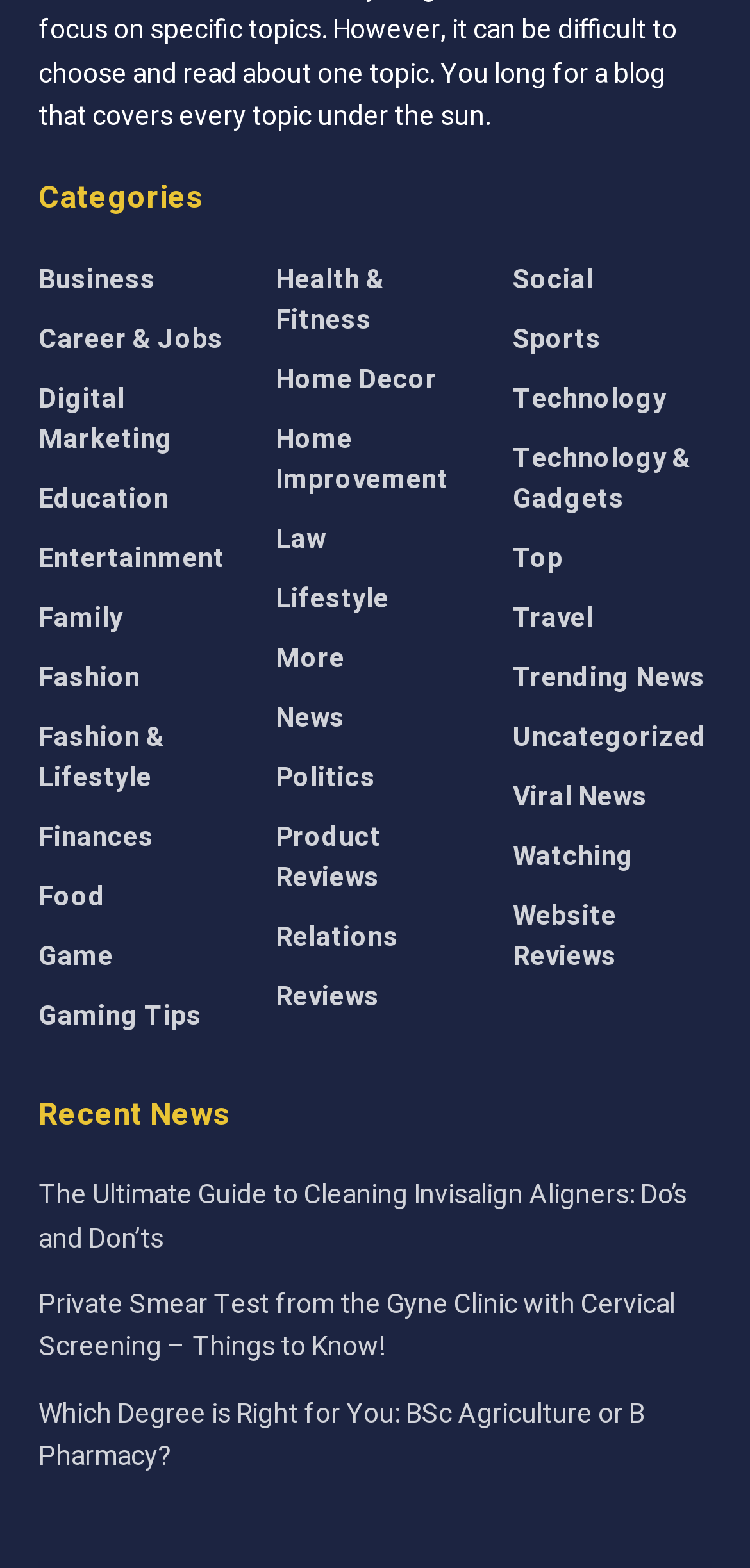Pinpoint the bounding box coordinates of the area that must be clicked to complete this instruction: "Explore Technology & Gadgets".

[0.684, 0.279, 0.949, 0.331]